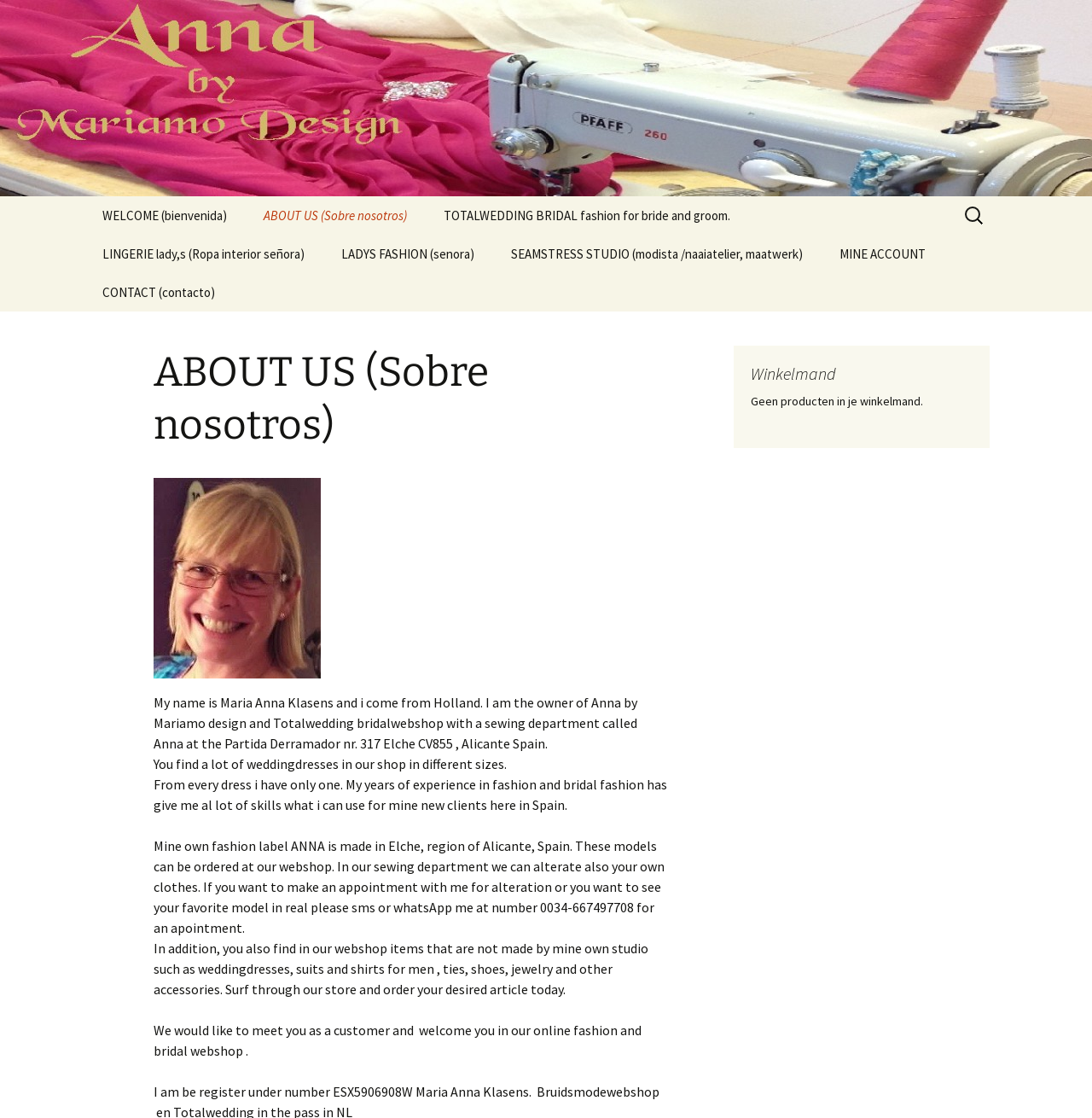Provide a brief response to the question using a single word or phrase: 
What is the purpose of the 'LINGERIE lady,s' section?

Ropa interior señora